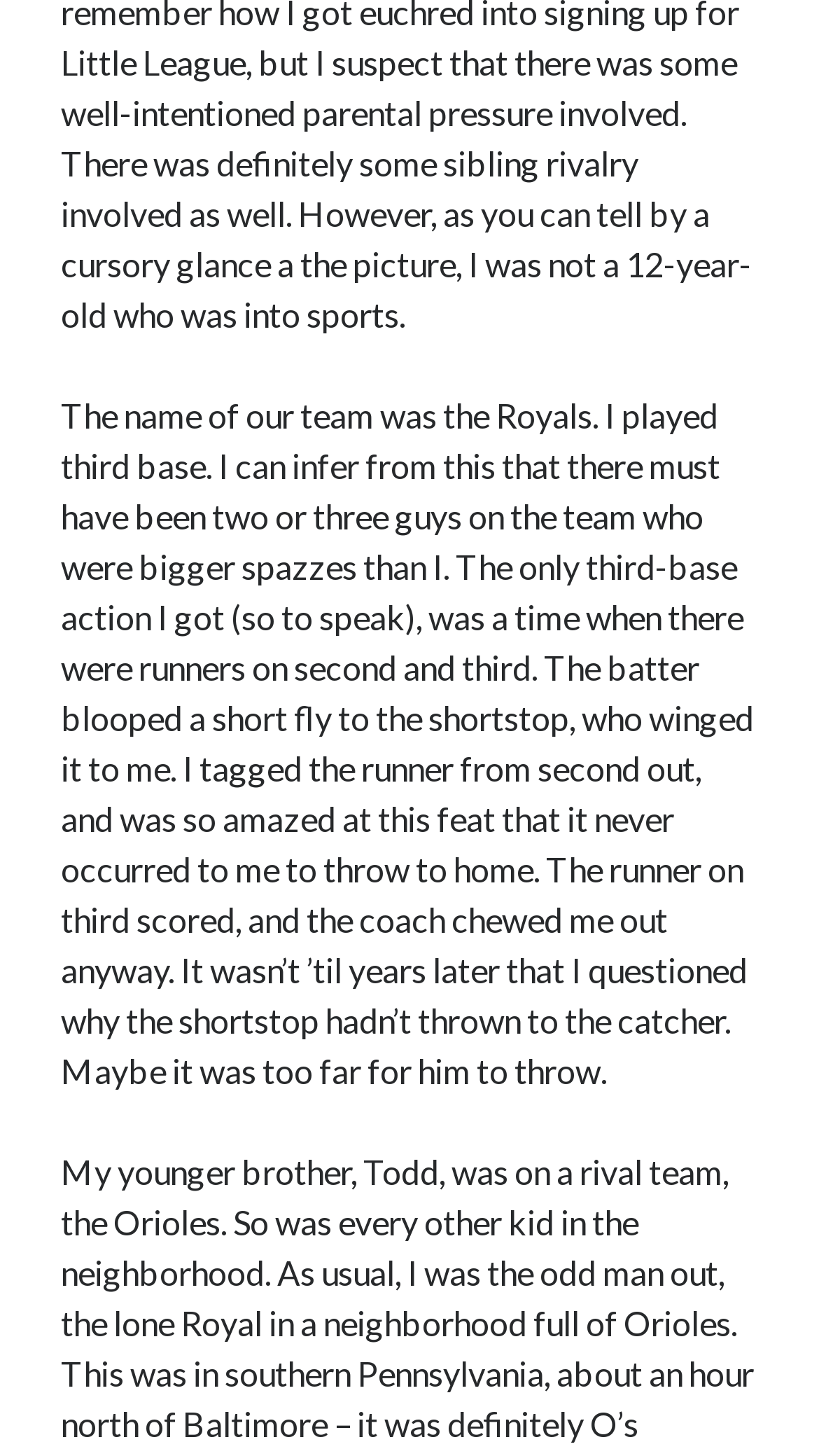What is the tone of the author's story?
Give a detailed response to the question by analyzing the screenshot.

The author's story has a lighthearted and playful tone, with the author poking fun at their own mistakes and inexperience in playing baseball.